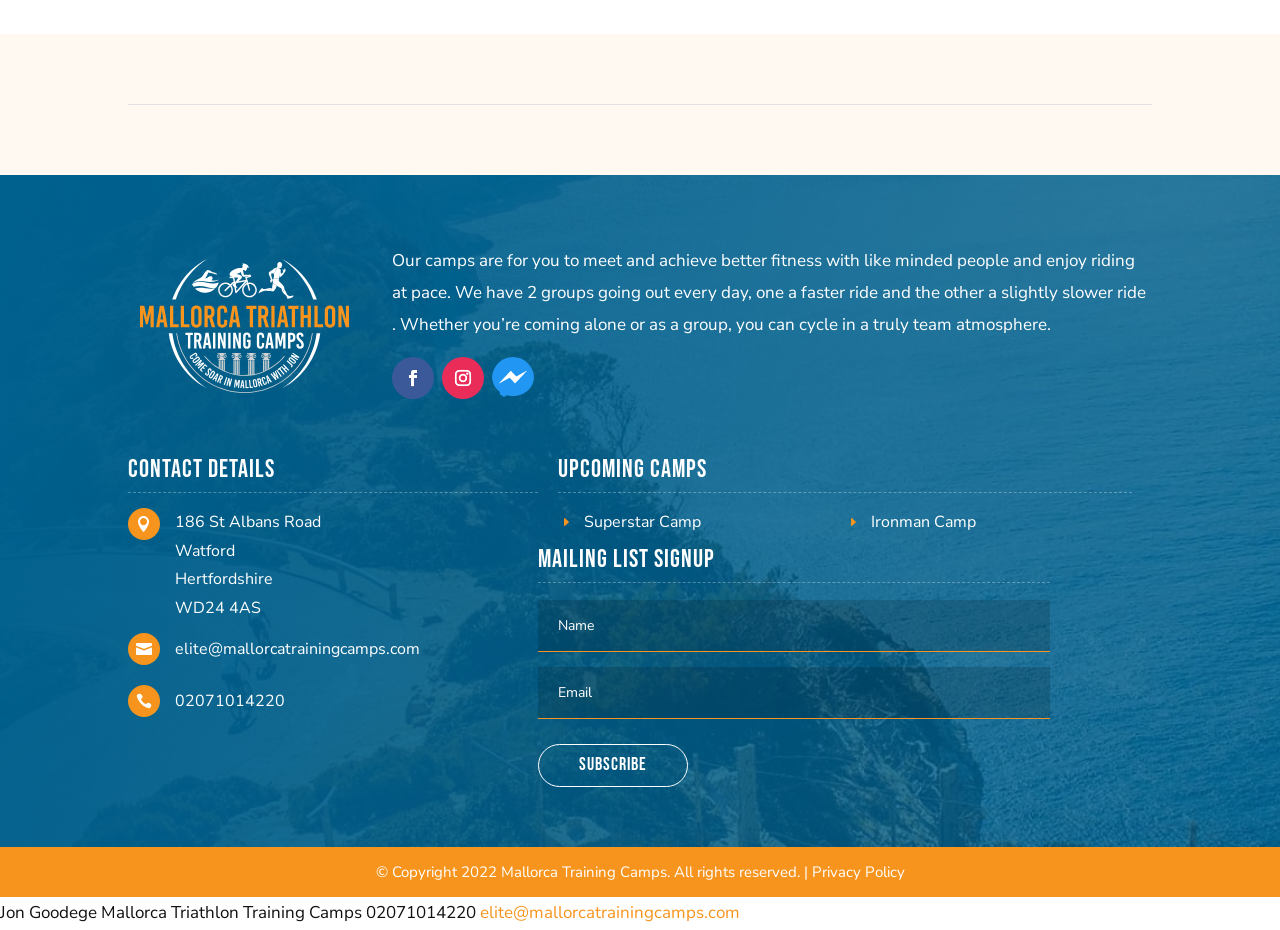Find the bounding box of the element with the following description: "Follow". The coordinates must be four float numbers between 0 and 1, formatted as [left, top, right, bottom].

[0.345, 0.384, 0.378, 0.429]